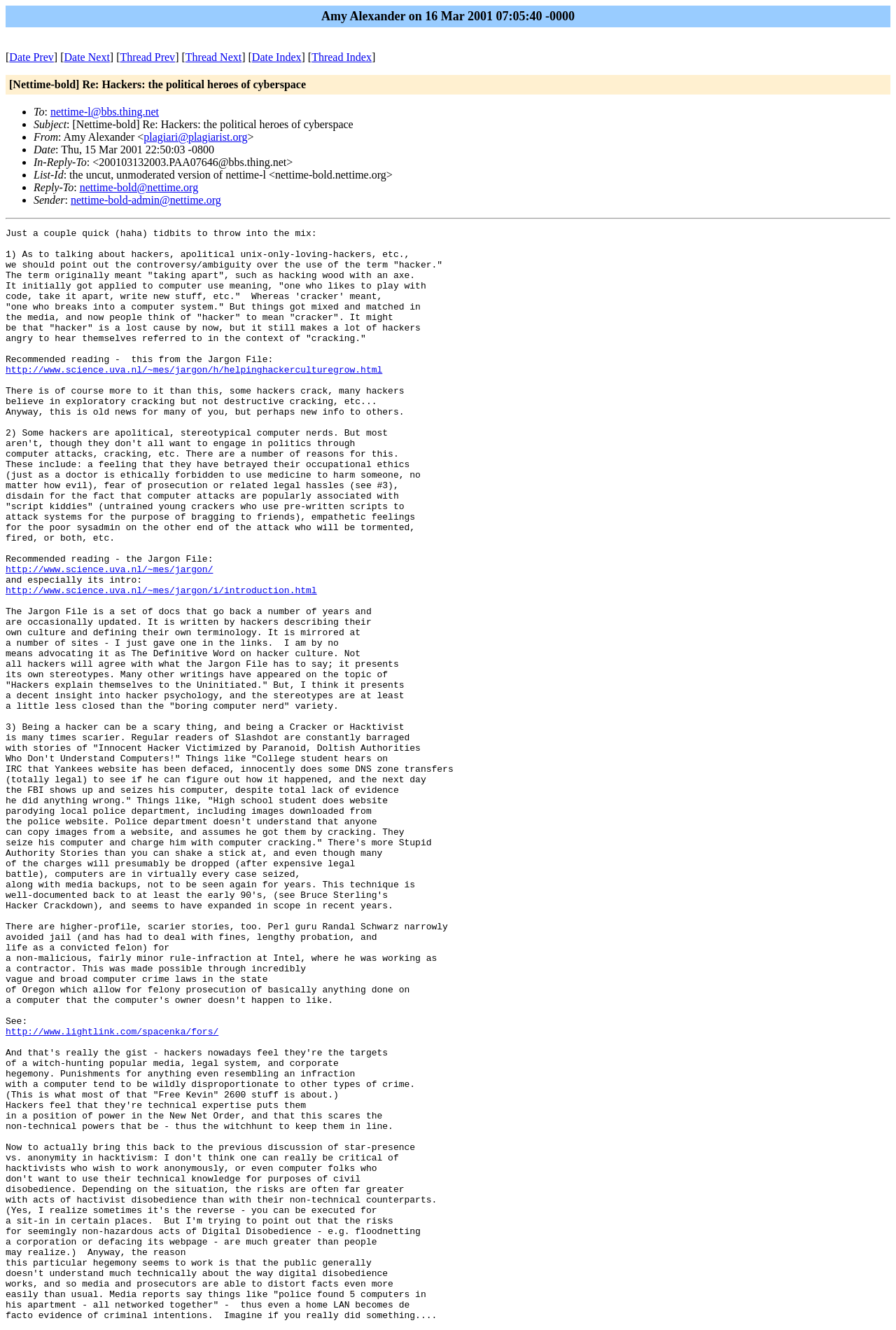Reply to the question below using a single word or brief phrase:
Why do hackers feel targeted by the legal system?

Due to disproportionate punishments and media distortion